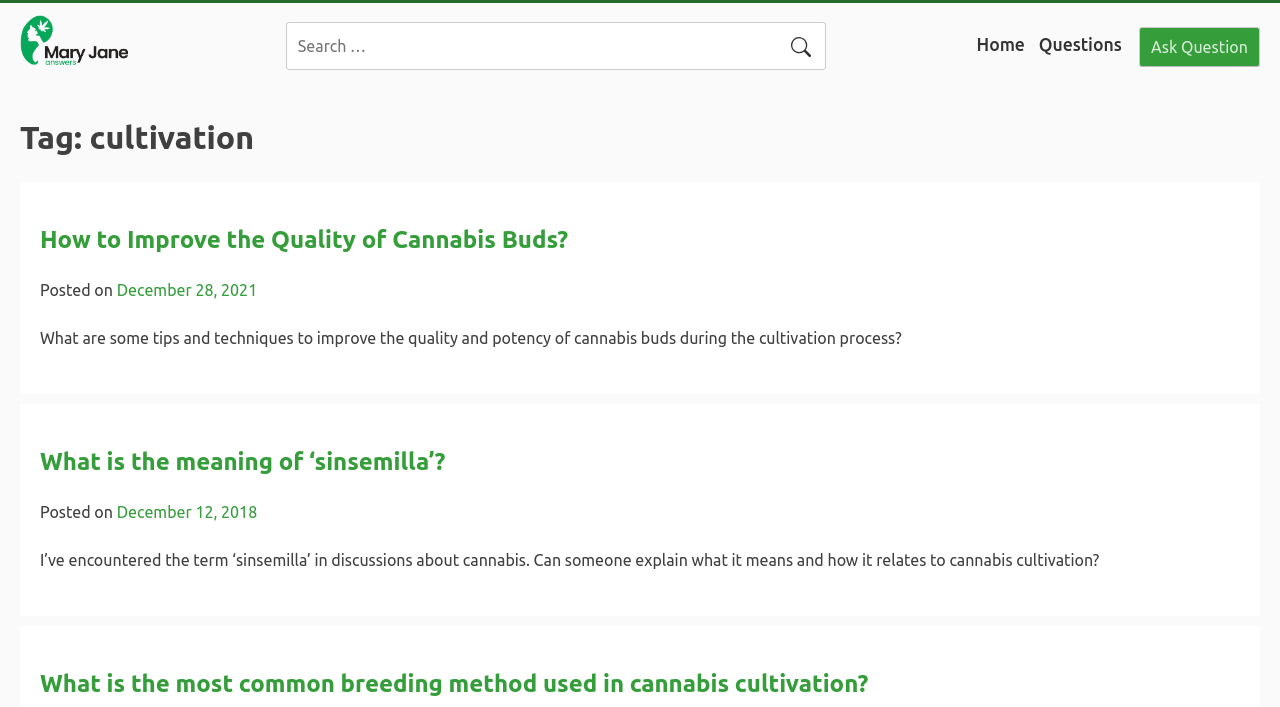Can you determine the bounding box coordinates of the area that needs to be clicked to fulfill the following instruction: "Learn about the meaning of 'sinsemilla'"?

[0.031, 0.628, 0.969, 0.679]